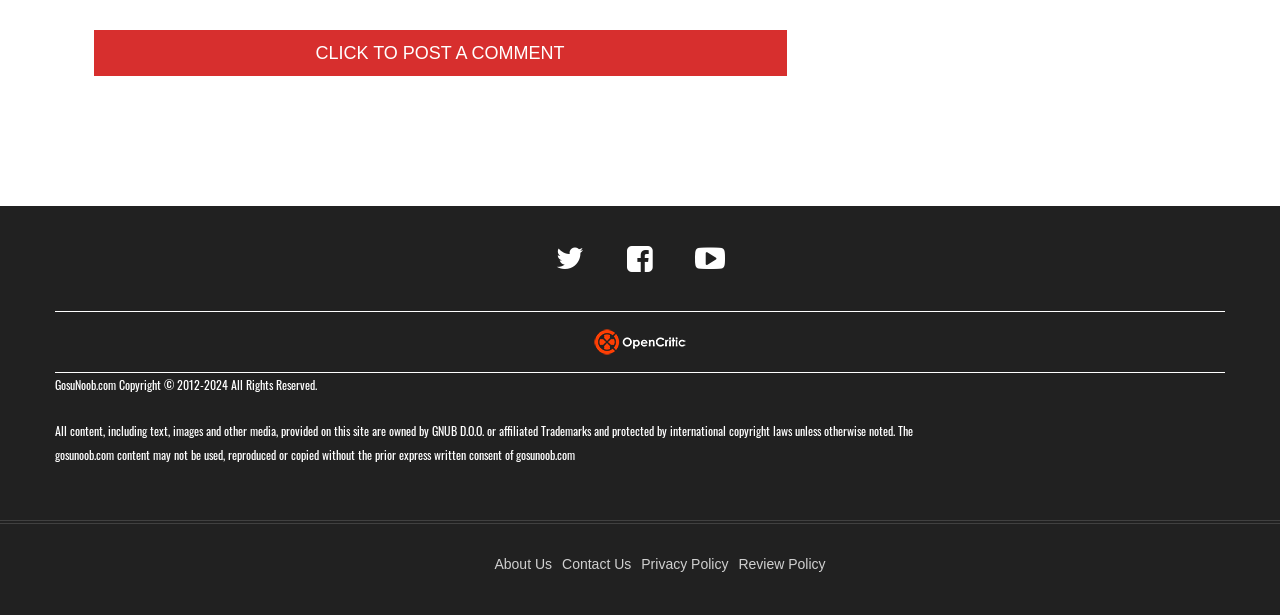Please mark the clickable region by giving the bounding box coordinates needed to complete this instruction: "Visit Opencritic".

[0.457, 0.54, 0.543, 0.568]